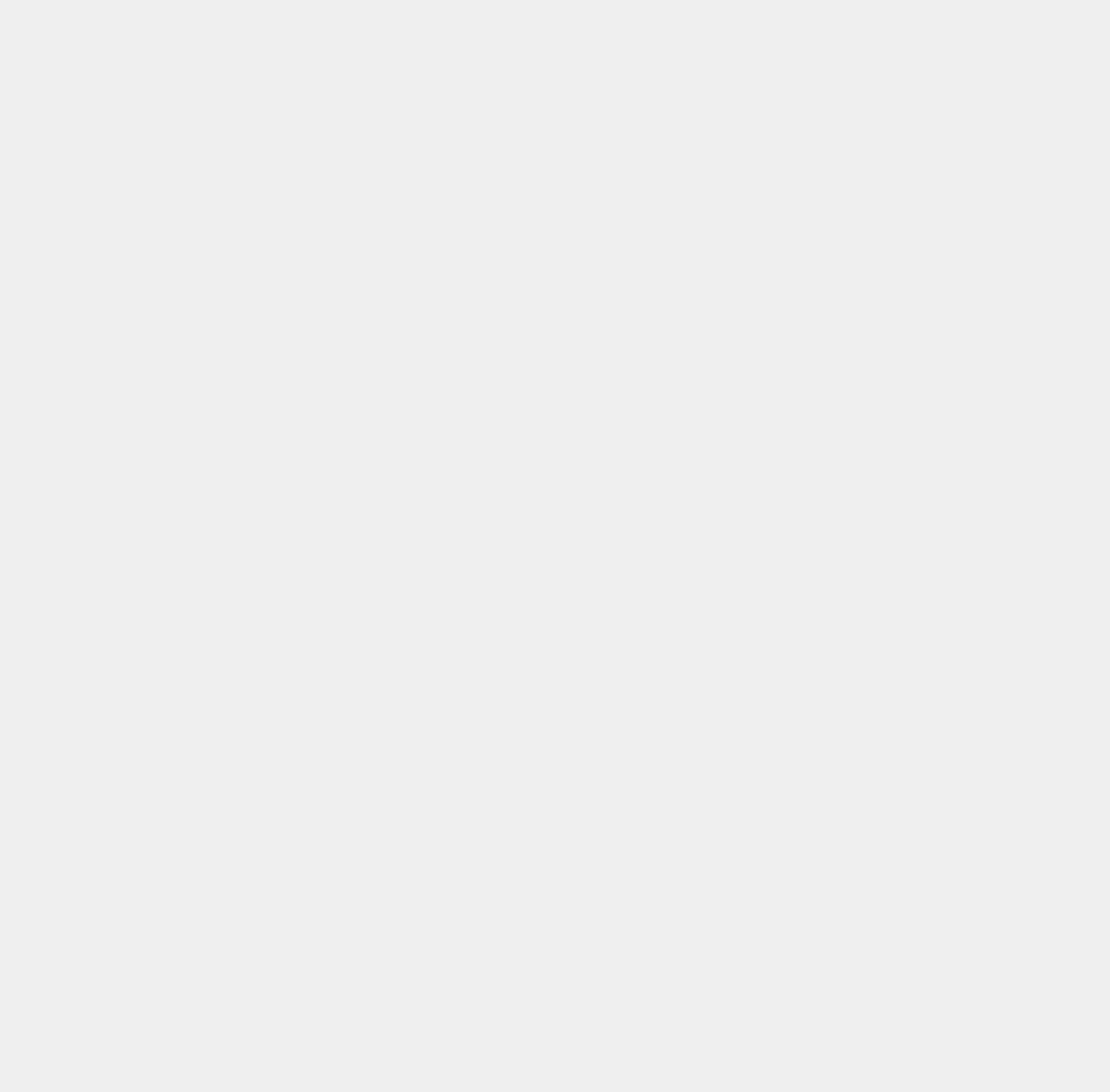Please specify the bounding box coordinates of the clickable region to carry out the following instruction: "Learn more about shipping and handling". The coordinates should be four float numbers between 0 and 1, in the format [left, top, right, bottom].

[0.531, 0.729, 0.636, 0.743]